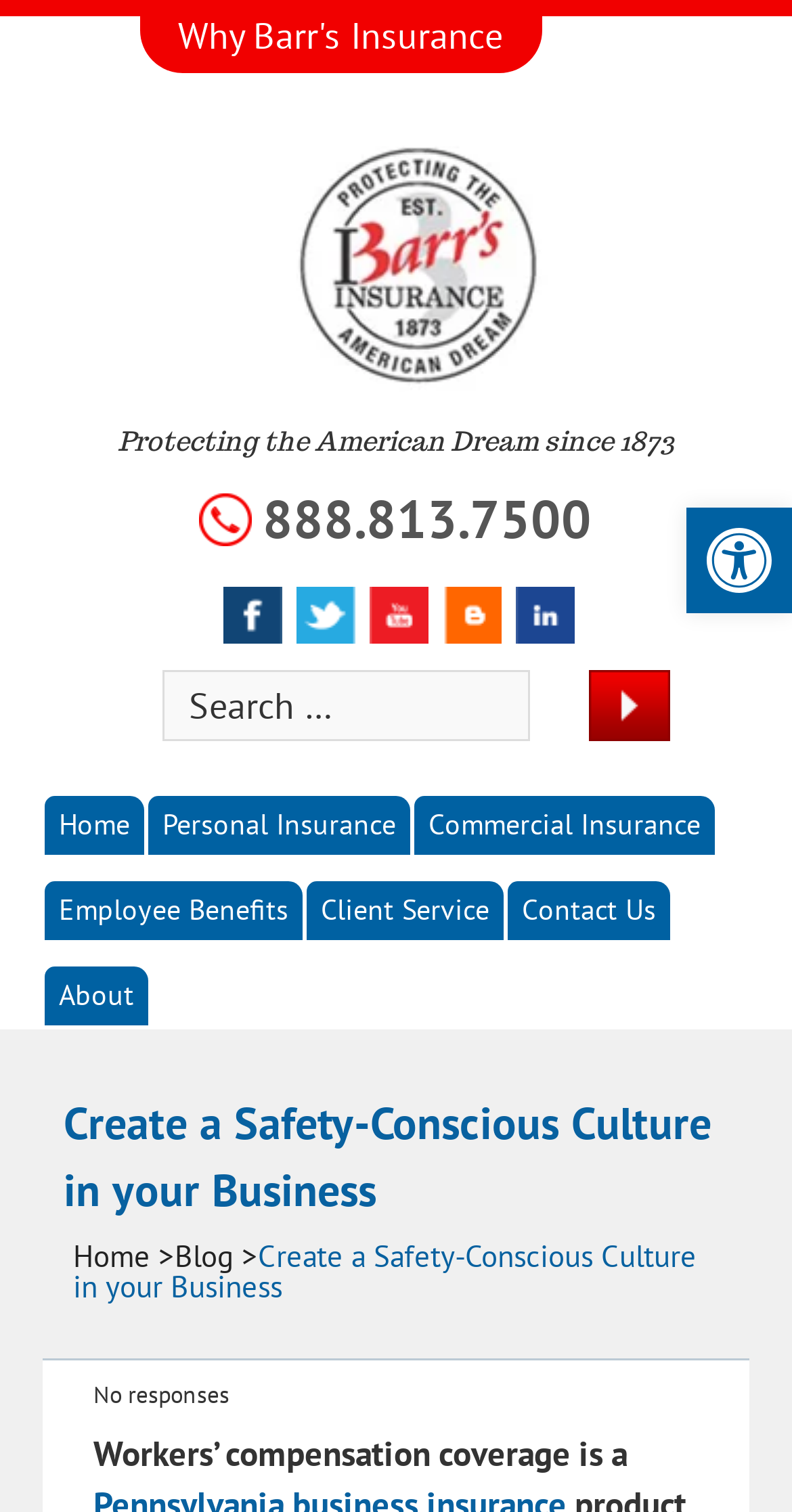What is the name of the insurance company?
Based on the image, give a one-word or short phrase answer.

Barr's Insurance